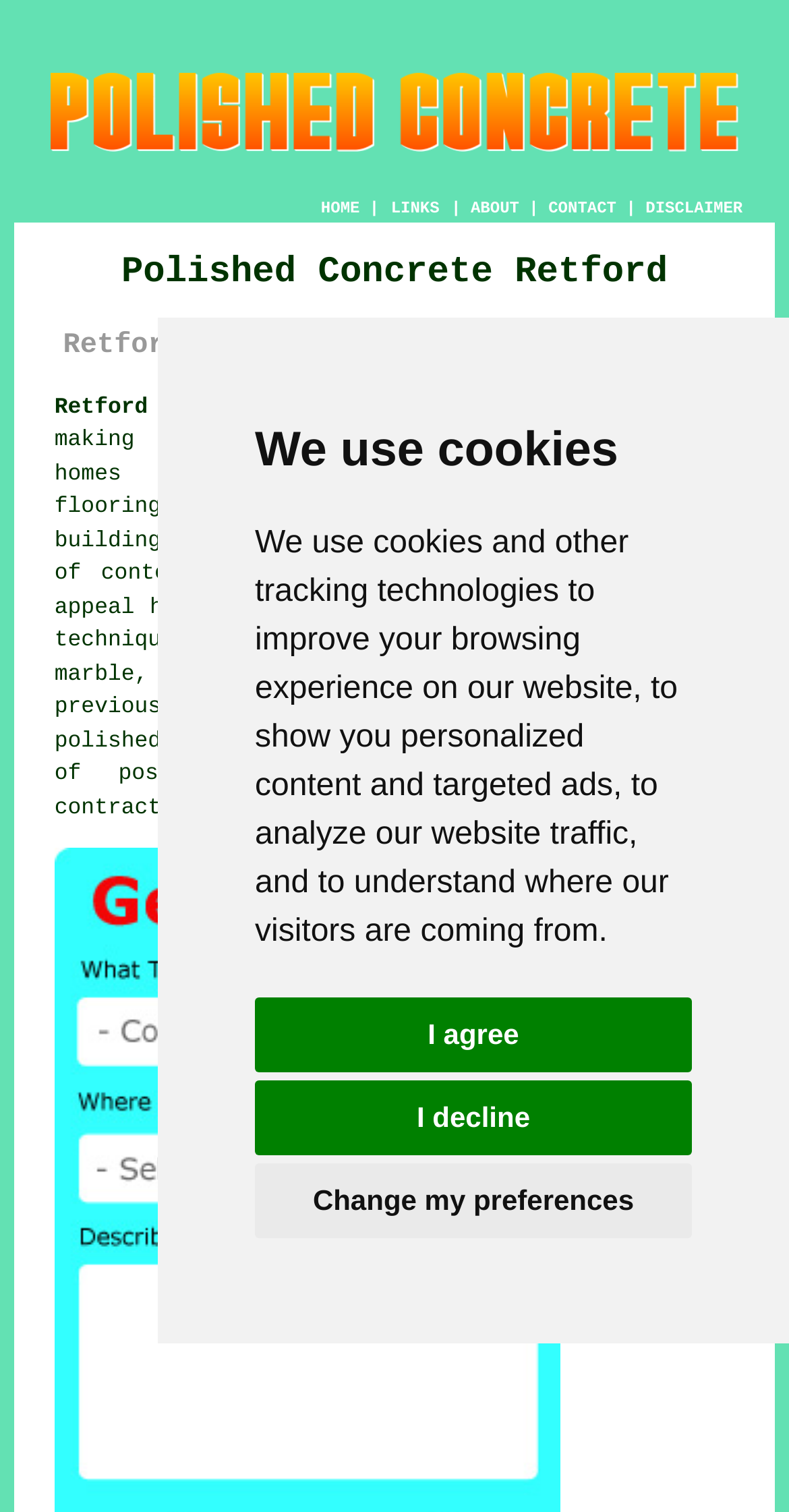Please find the bounding box coordinates of the element's region to be clicked to carry out this instruction: "Click the HOME link".

[0.407, 0.132, 0.456, 0.145]